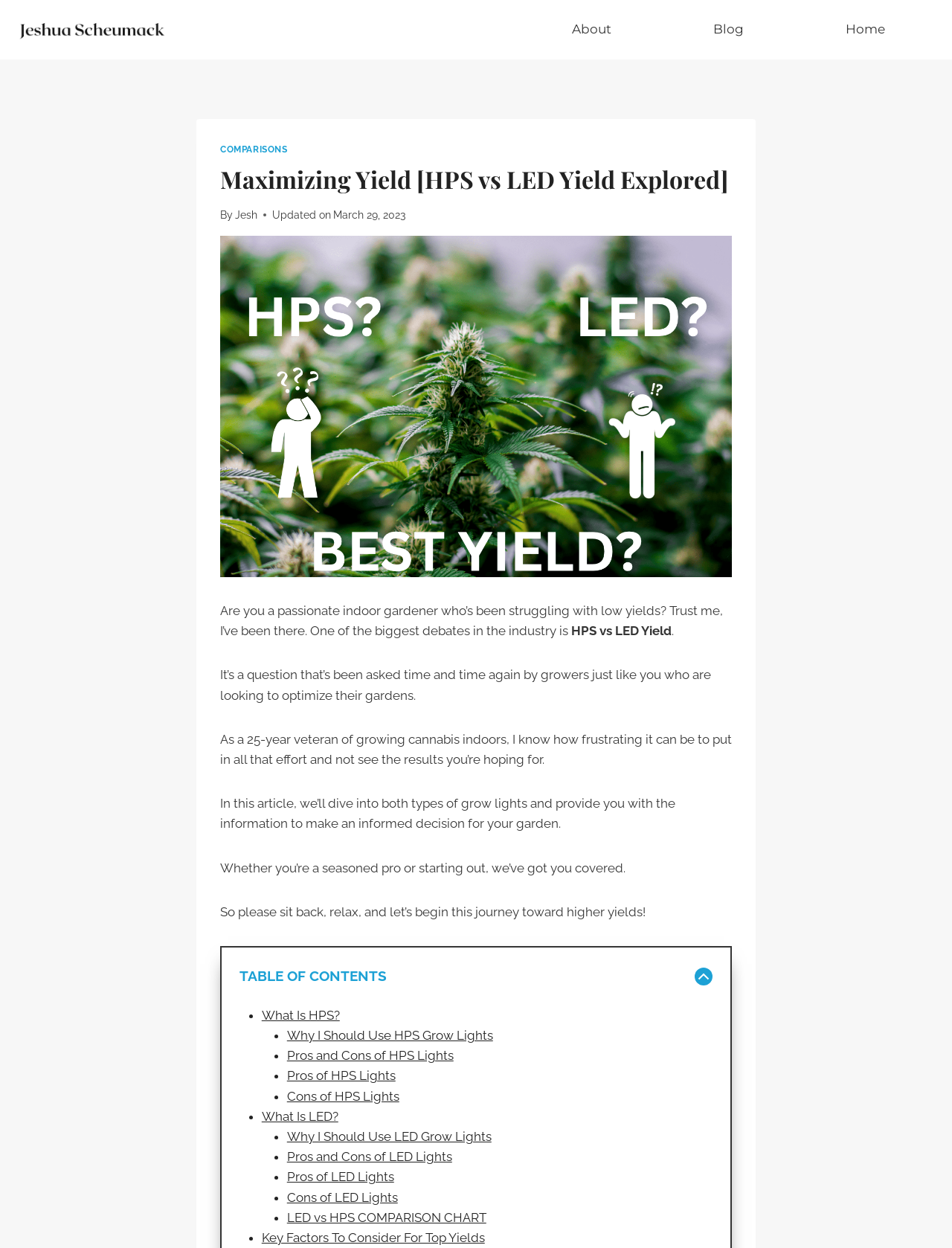Please give the bounding box coordinates of the area that should be clicked to fulfill the following instruction: "Find out more about Top 10 Anti-Inflammatory Foods". The coordinates should be in the format of four float numbers from 0 to 1, i.e., [left, top, right, bottom].

None